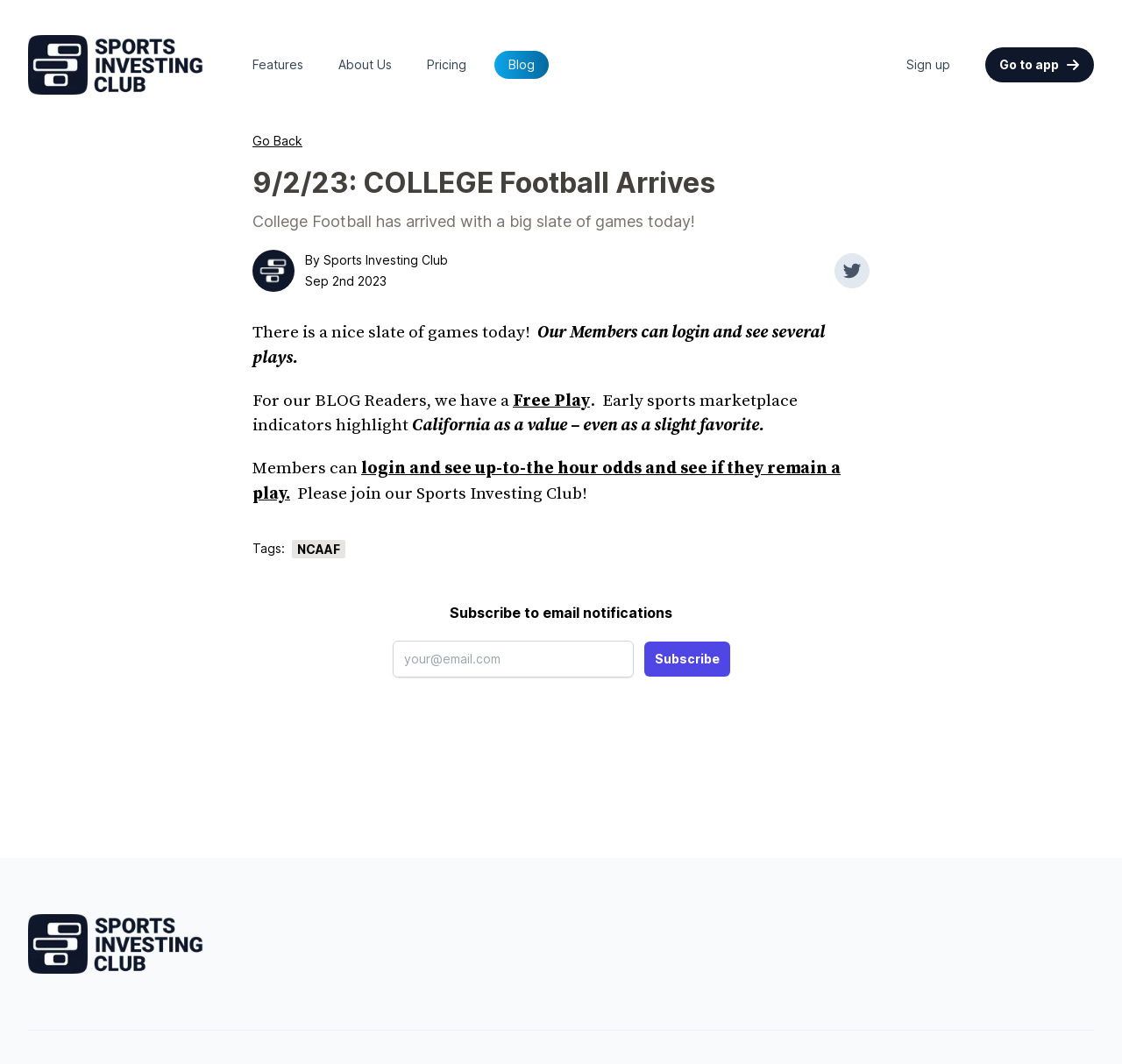Determine the bounding box coordinates of the clickable area required to perform the following instruction: "Click on the 'Home' link". The coordinates should be represented as four float numbers between 0 and 1: [left, top, right, bottom].

[0.025, 0.033, 0.181, 0.089]